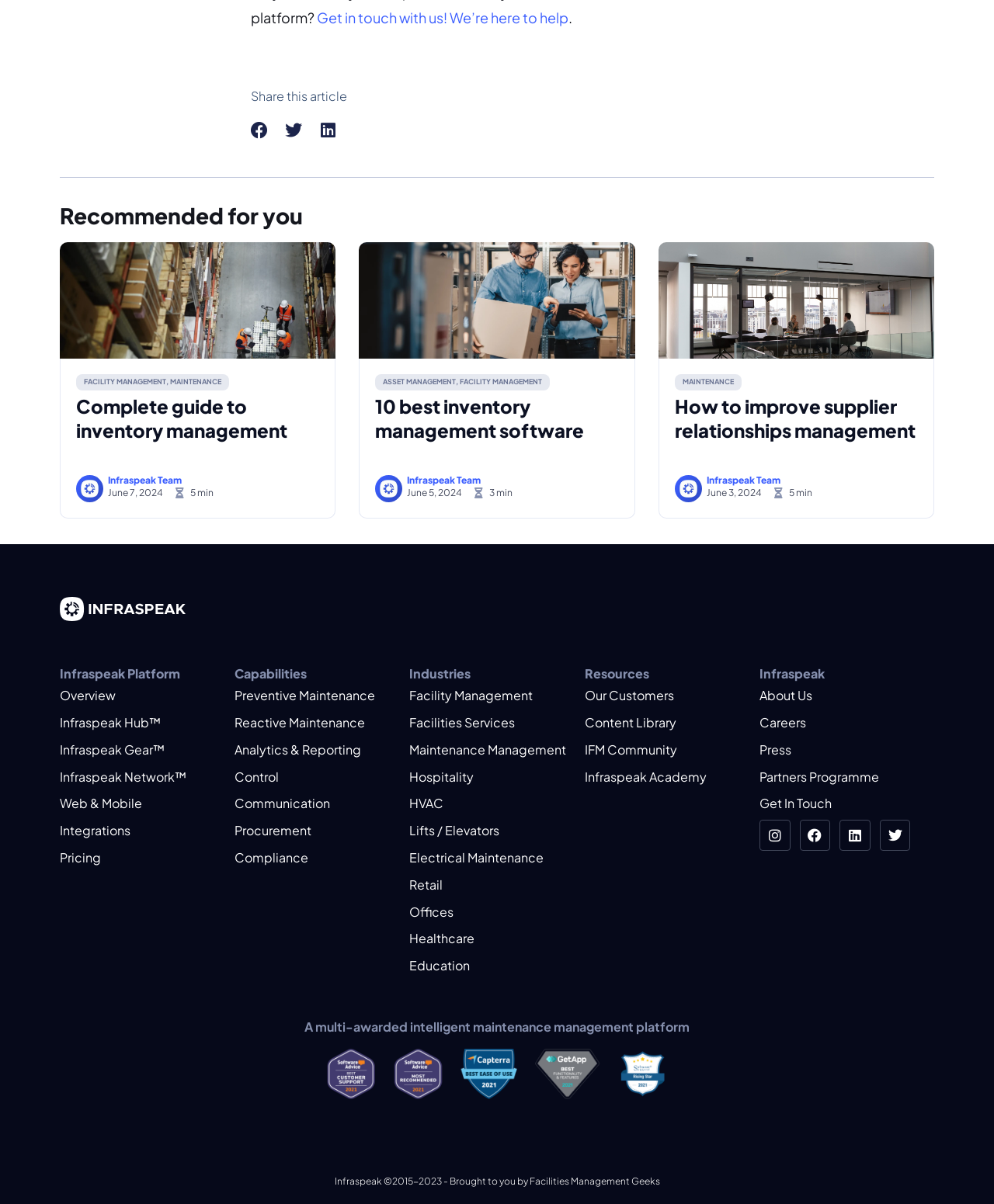Provide the bounding box coordinates of the area you need to click to execute the following instruction: "Learn about facility management".

[0.084, 0.313, 0.167, 0.32]